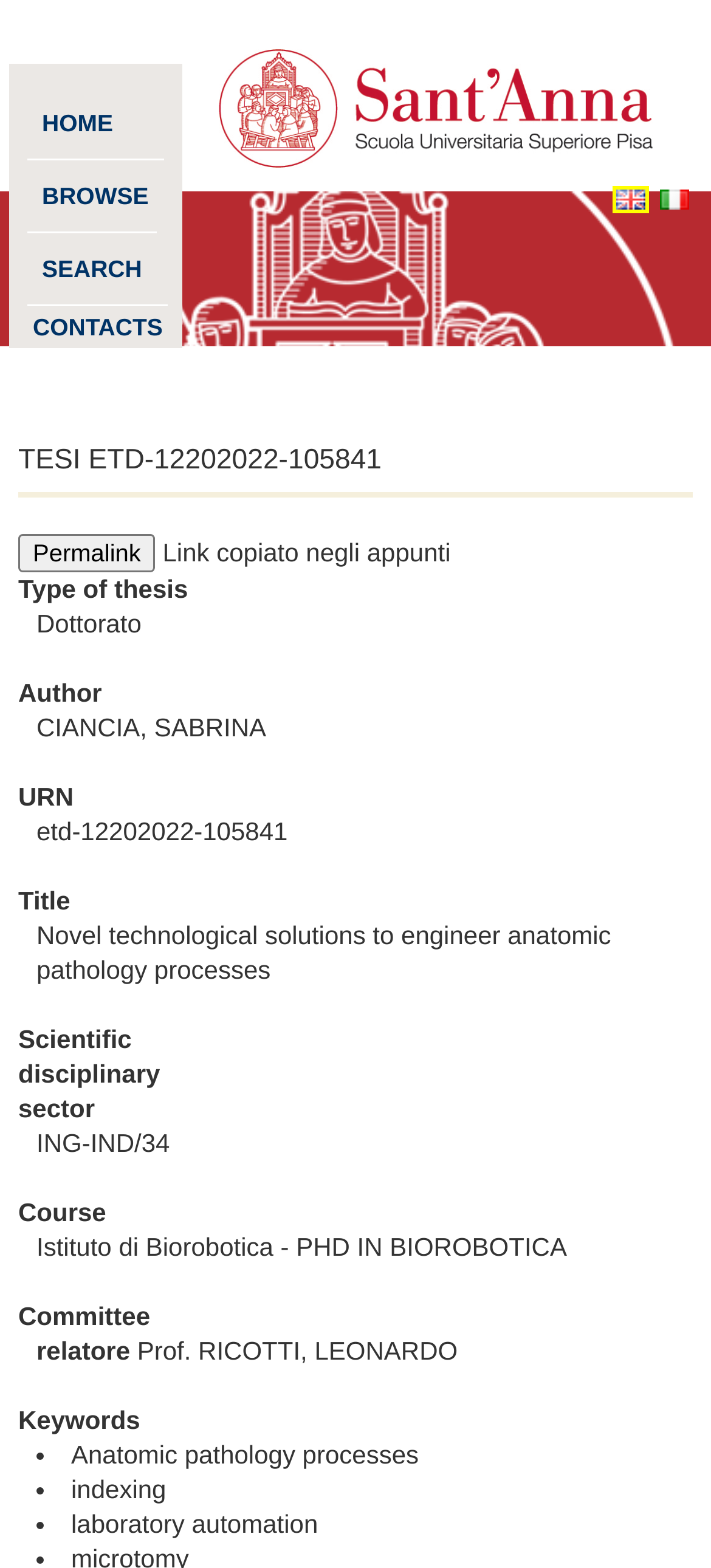Provide a thorough description of the webpage's content and layout.

This webpage appears to be a thesis details page from the SANT'ANNA School of Advanced Studies. At the top, there is a logo of the school, accompanied by a link to the school's homepage. To the right of the logo, there are two flags, one for English and one for Italiano, indicating language options.

Below the logo, there is a navigation menu with four links: HOME, BROWSE, SEARCH, and CONTACTS. 

The main content of the page is divided into sections. The first section is headed by "DTA" and contains a link to "DTA". Below this, there is a heading "TESI ETD-12202022-105841", which is the title of the thesis. 

To the right of the title, there is a button labeled "Permalink". Below the title, there are several sections of metadata about the thesis, including the type of thesis, author, URN, title, scientific disciplinary sector, course, committee, and keywords. Each section has a label followed by the corresponding information.

The keywords section is a list of three items, each preceded by a bullet point: "Anatomic pathology processes", "indexing", and "laboratory automation".